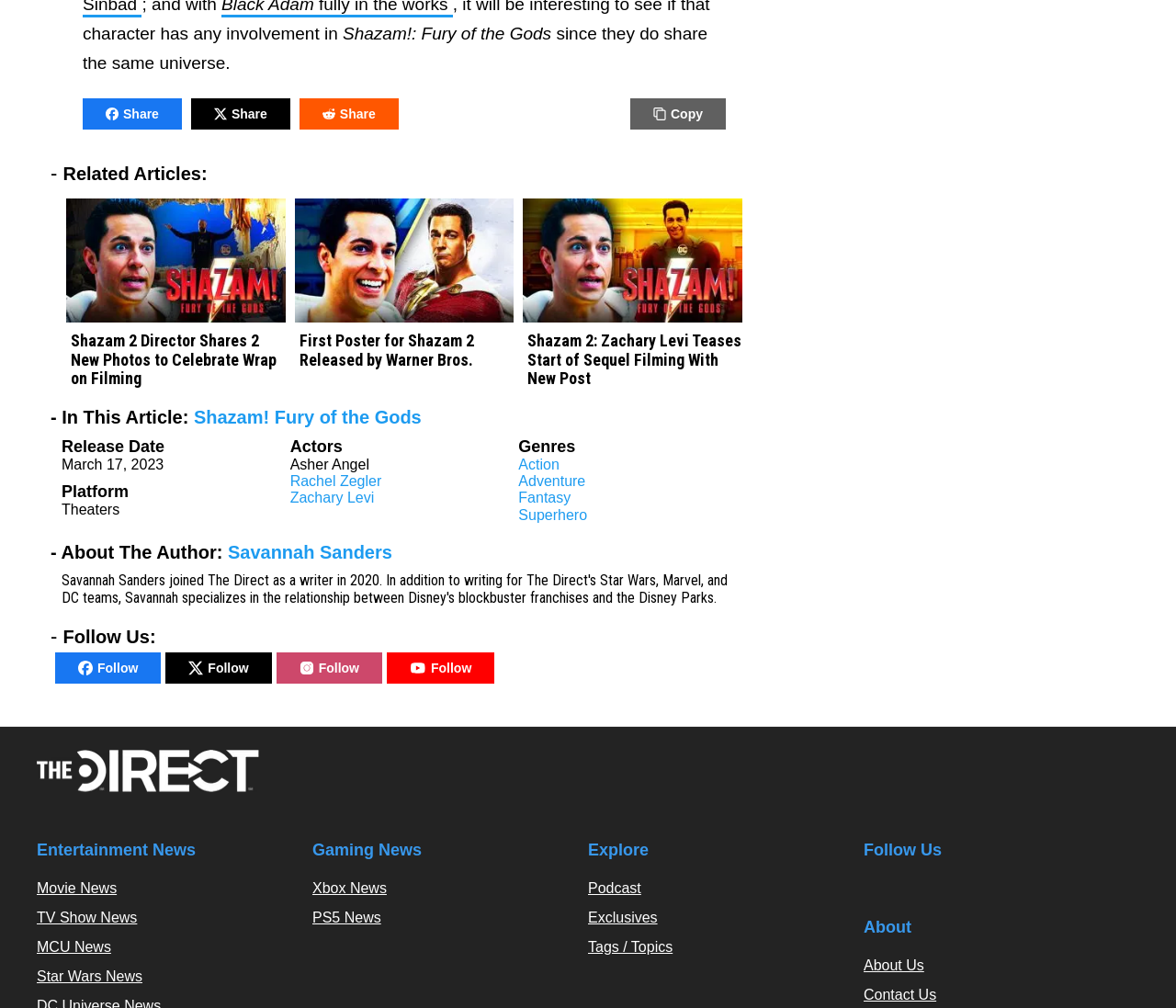Who is the author of the article?
Using the information presented in the image, please offer a detailed response to the question.

The author of the article is 'Savannah Sanders' which is indicated by the link element with ID 770, located in the 'About The Author' section.